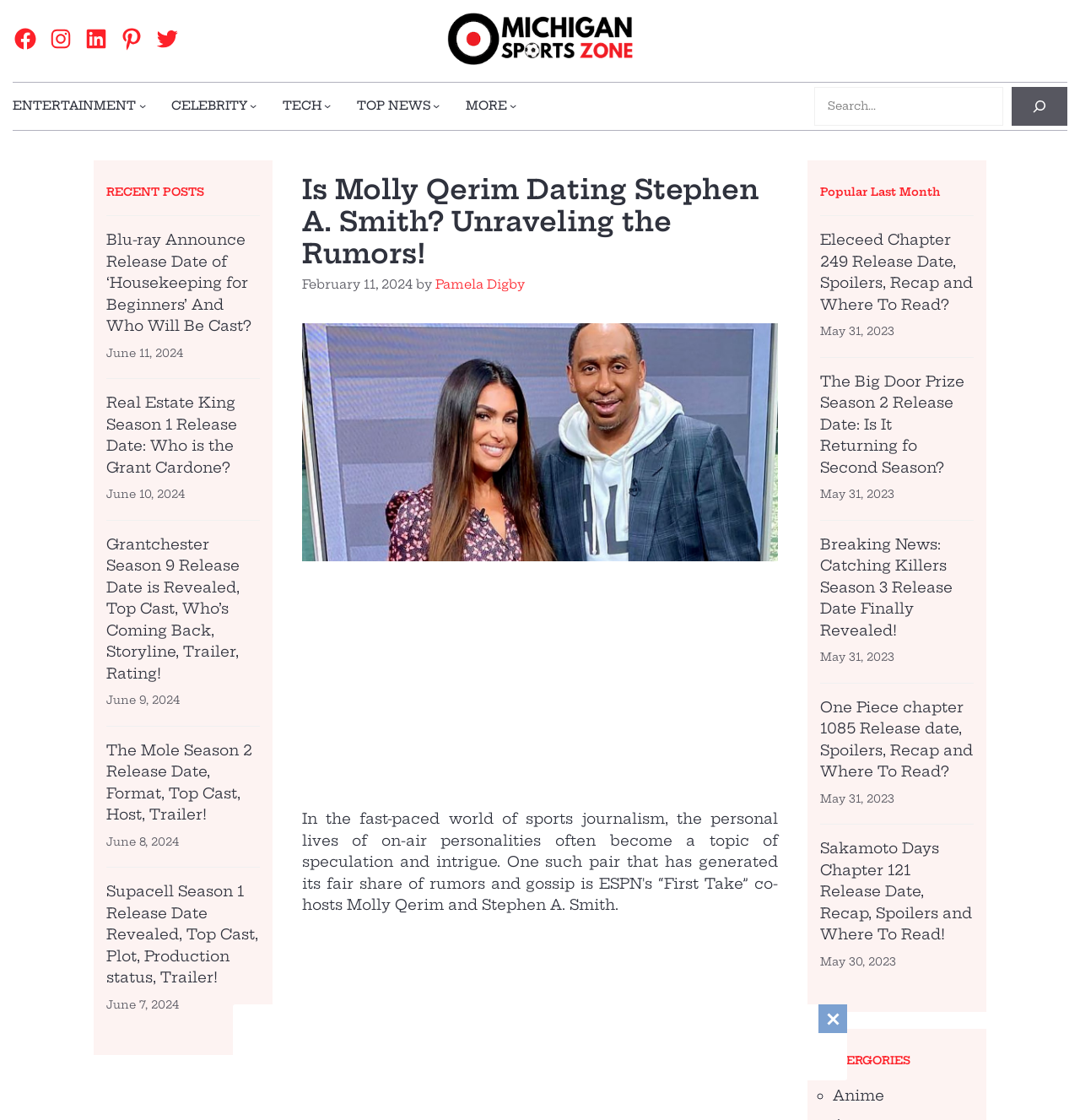Please provide a one-word or phrase answer to the question: 
What is the topic of the recent post 'Blu-ray Announce Release Date of ‘Housekeeping for Beginners’ And Who Will Be Cast?'?

Blu-ray release date